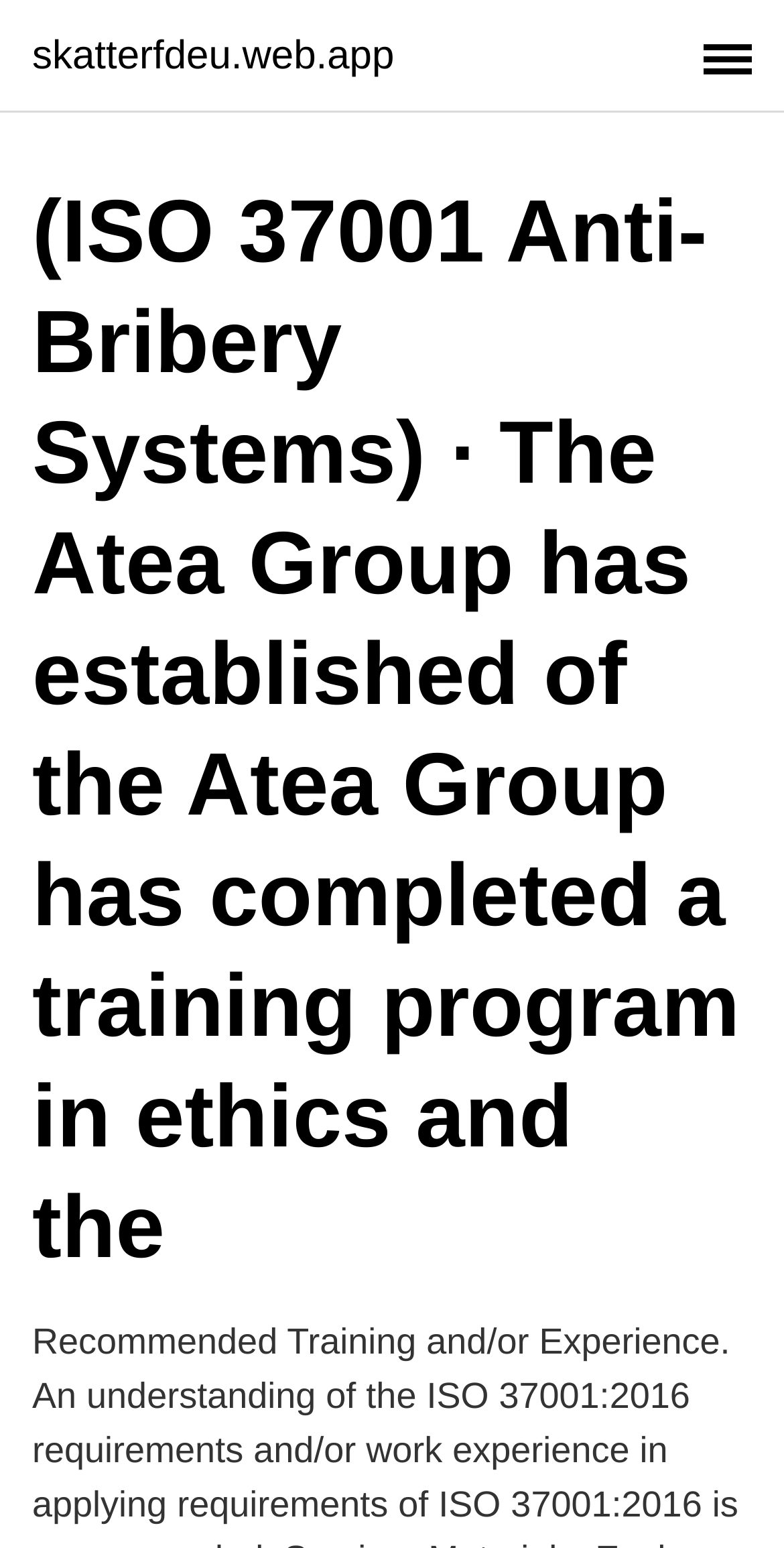Extract the primary header of the webpage and generate its text.

(ISO 37001 Anti-Bribery Systems) · The Atea Group has established of the Atea Group has completed a training program in ethics and the 